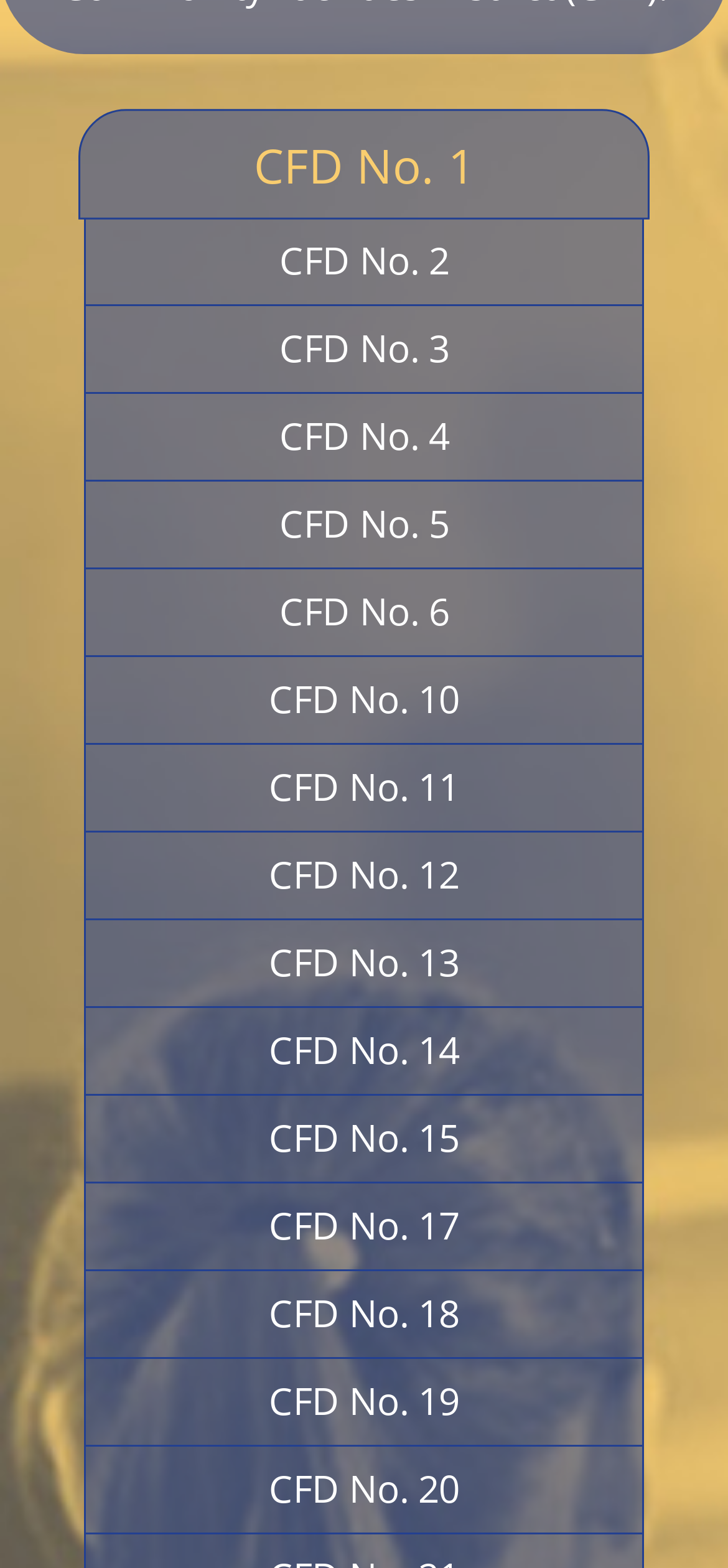Please specify the bounding box coordinates of the clickable region to carry out the following instruction: "select CFD No. 1". The coordinates should be four float numbers between 0 and 1, in the format [left, top, right, bottom].

[0.108, 0.07, 0.892, 0.14]